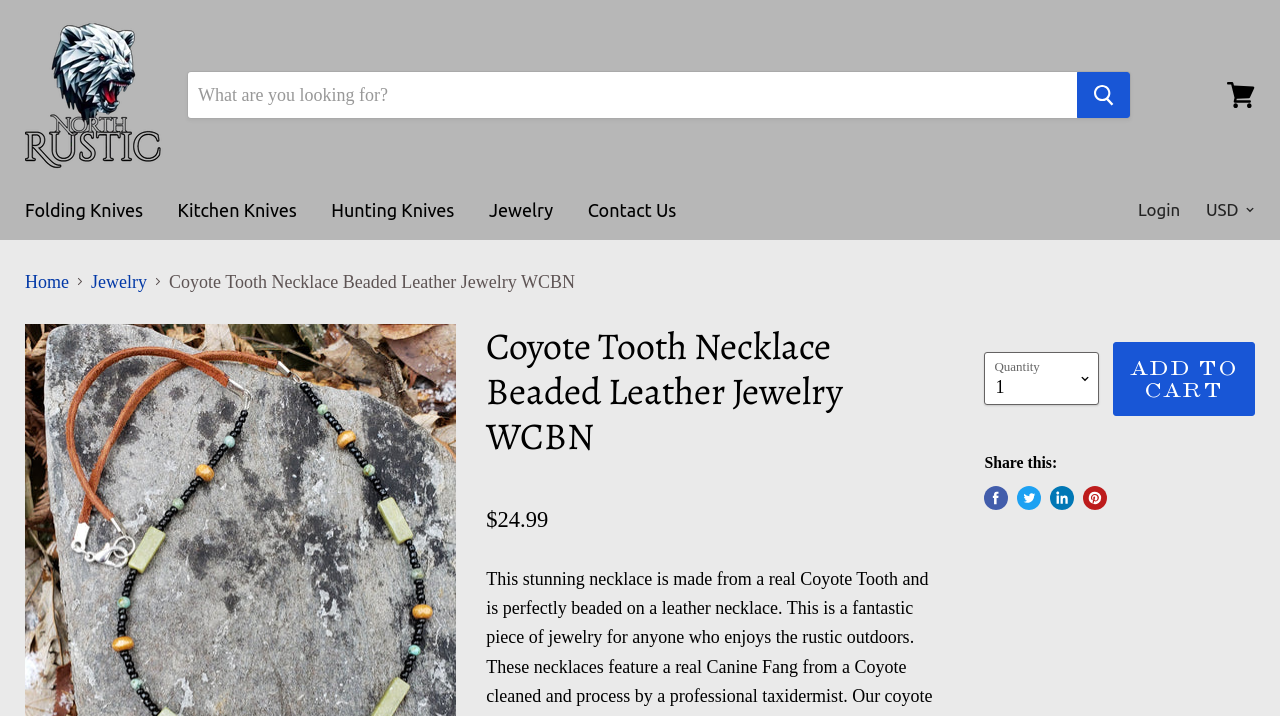Answer the question in a single word or phrase:
What are the social media platforms available for sharing?

Facebook, Twitter, LinkedIn, Pinterest